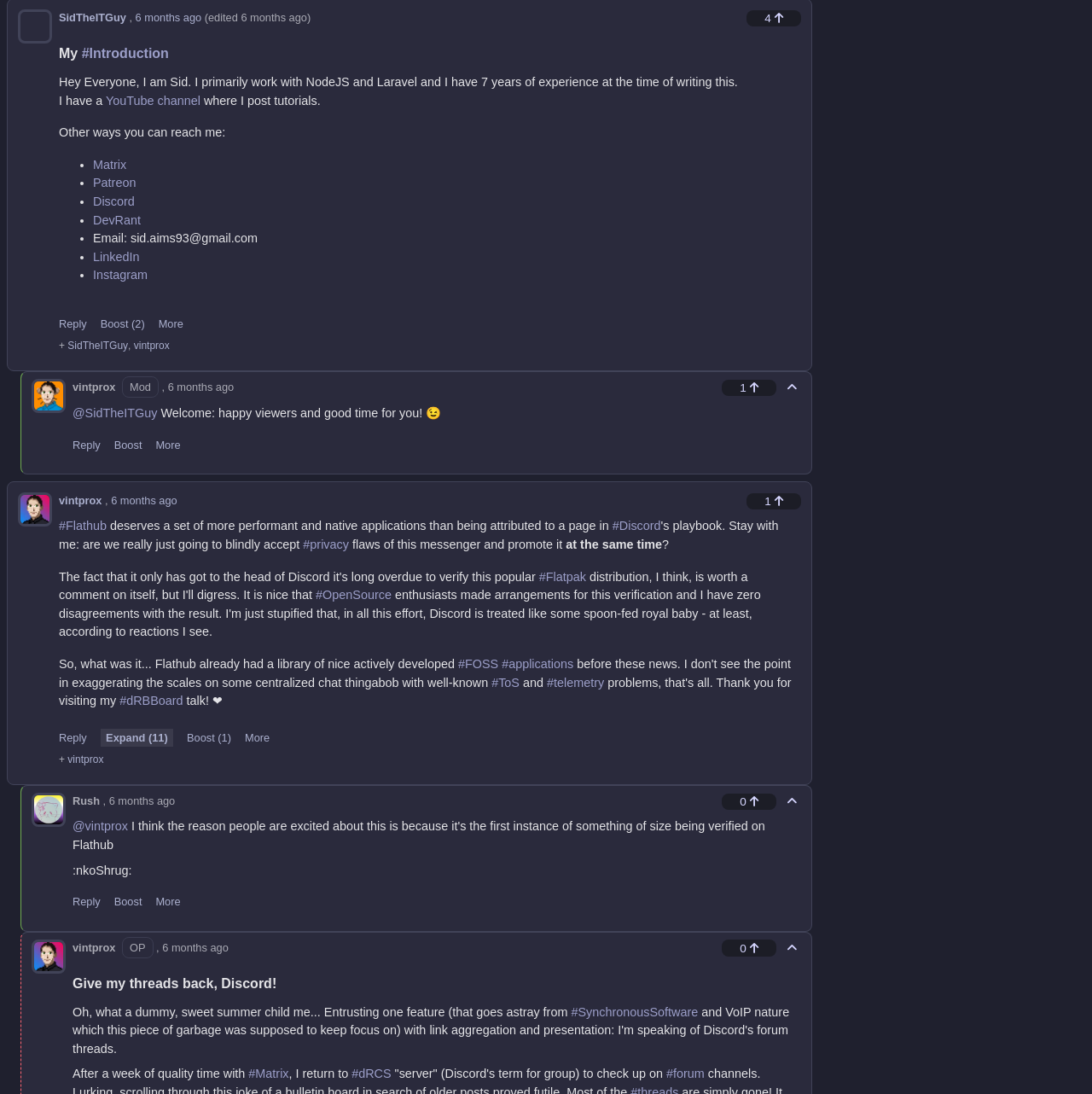How many ways can you reach Sid?
Answer the question using a single word or phrase, according to the image.

7